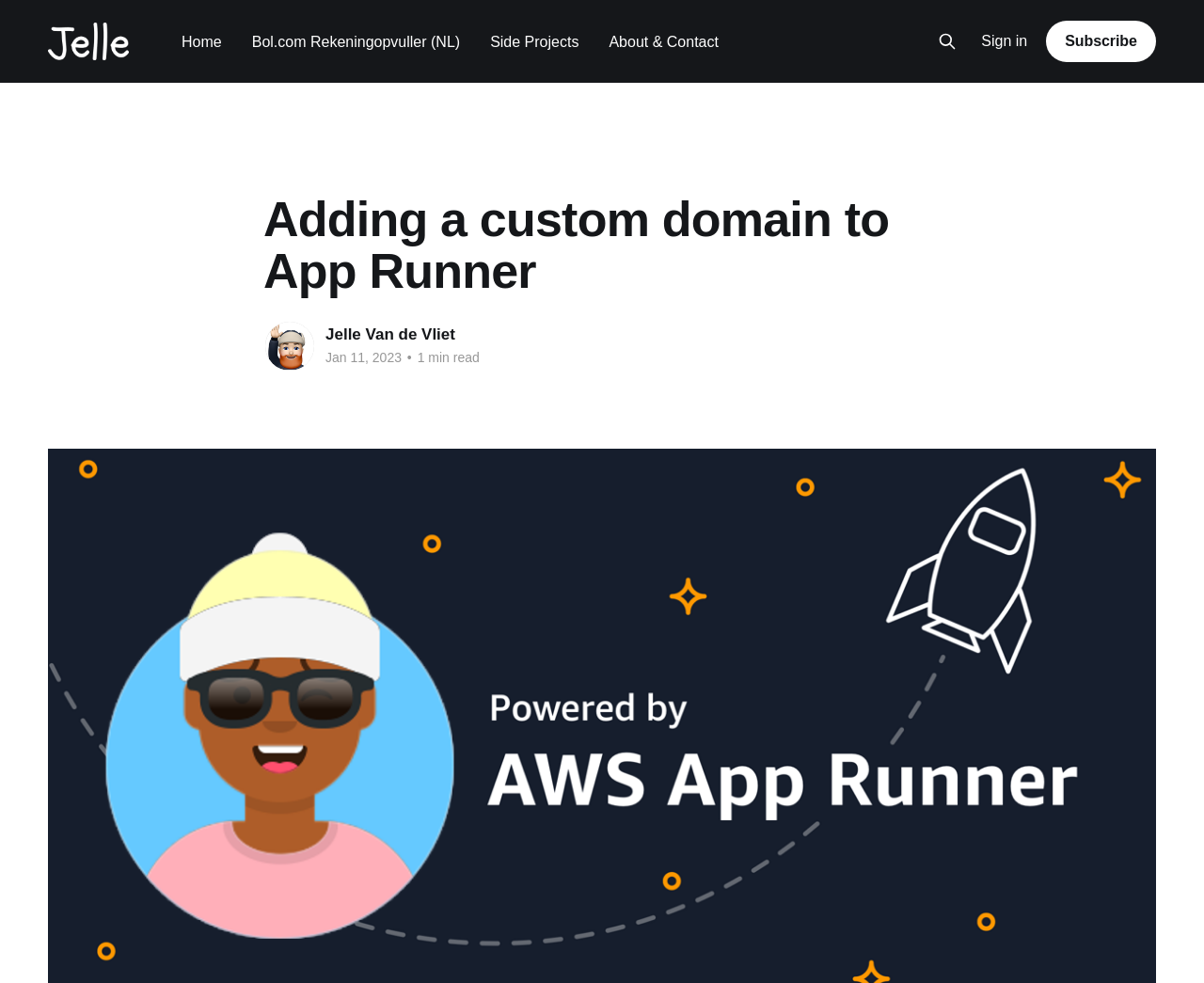Give an extensive and precise description of the webpage.

The webpage is about adding a custom domain to App Runner in 5 steps. At the top left, there is a link to "Jelle Van de Vliet" accompanied by a small image of the same name. To the right of this, there are four links: "Home", "Bol.com Rekeningopvuller (NL)", "Side Projects", and "About & Contact". 

On the top right, there is a button with an image, followed by links to "Sign in" and "Subscribe". Below these top elements, there is a large heading that reads "Adding a custom domain to App Runner". 

Underneath this heading, there is another link to "Jelle Van de Vliet" with a small image, followed by a heading that also reads "Jelle Van de Vliet". To the right of this, there is a time element showing "Jan 11, 2023", a bullet point, and a text that reads "1 min read".